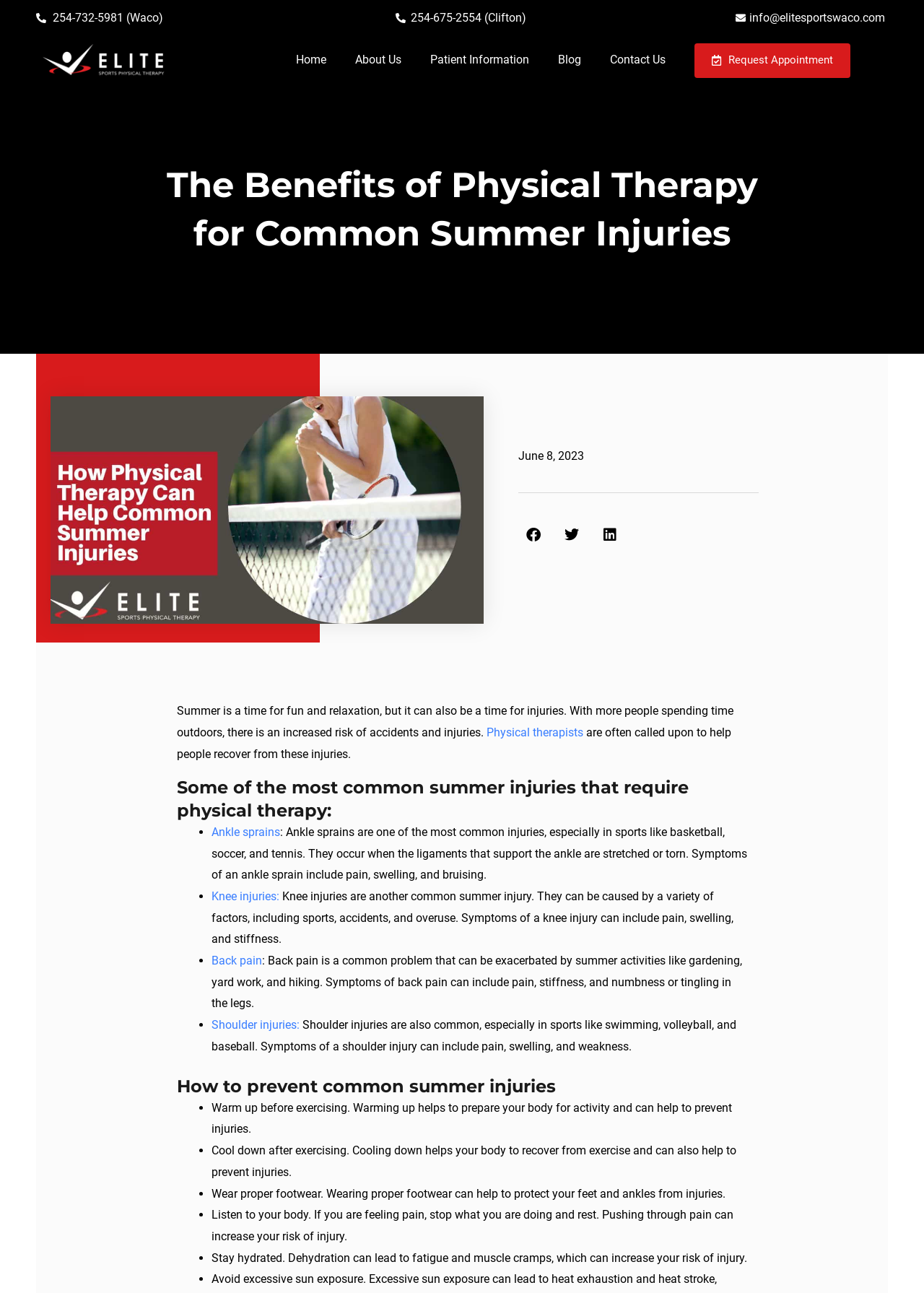Find the bounding box of the web element that fits this description: "parent_node: Username name="name"".

None